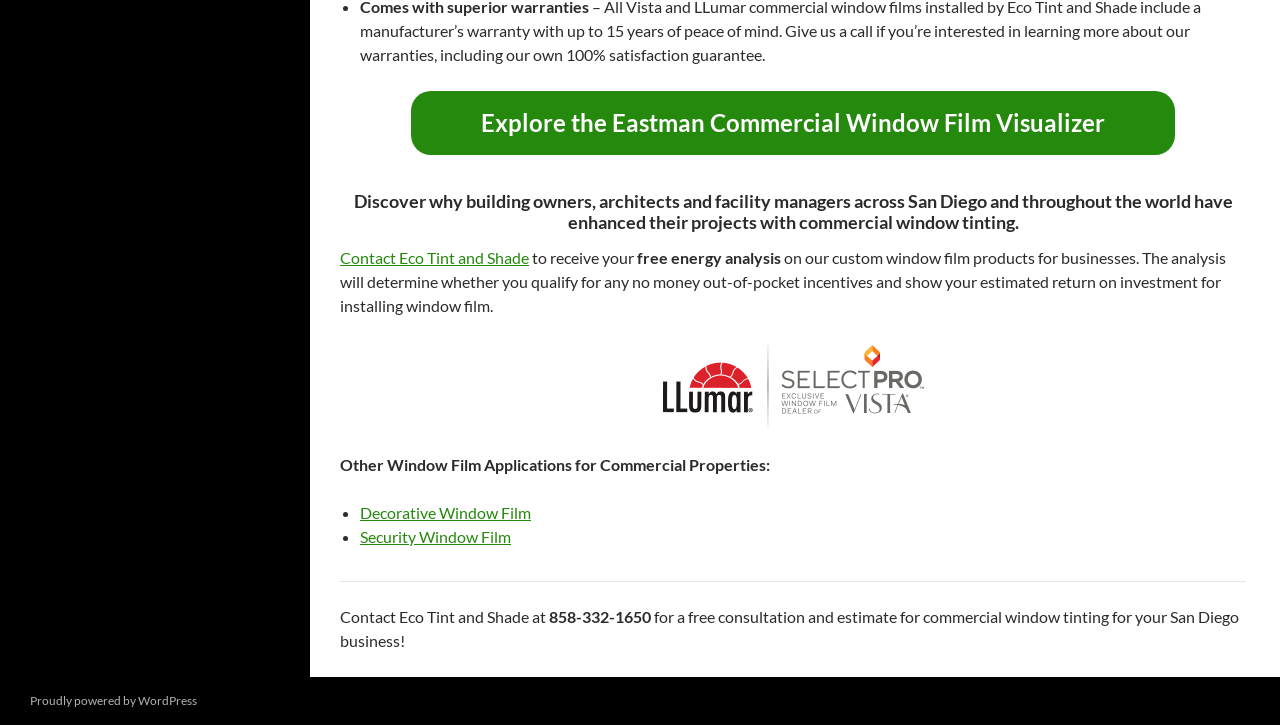What are some other applications of window film for commercial properties?
Please utilize the information in the image to give a detailed response to the question.

The webpage lists other window film applications for commercial properties, including decorative window film and security window film, which are mentioned in the bullet points.